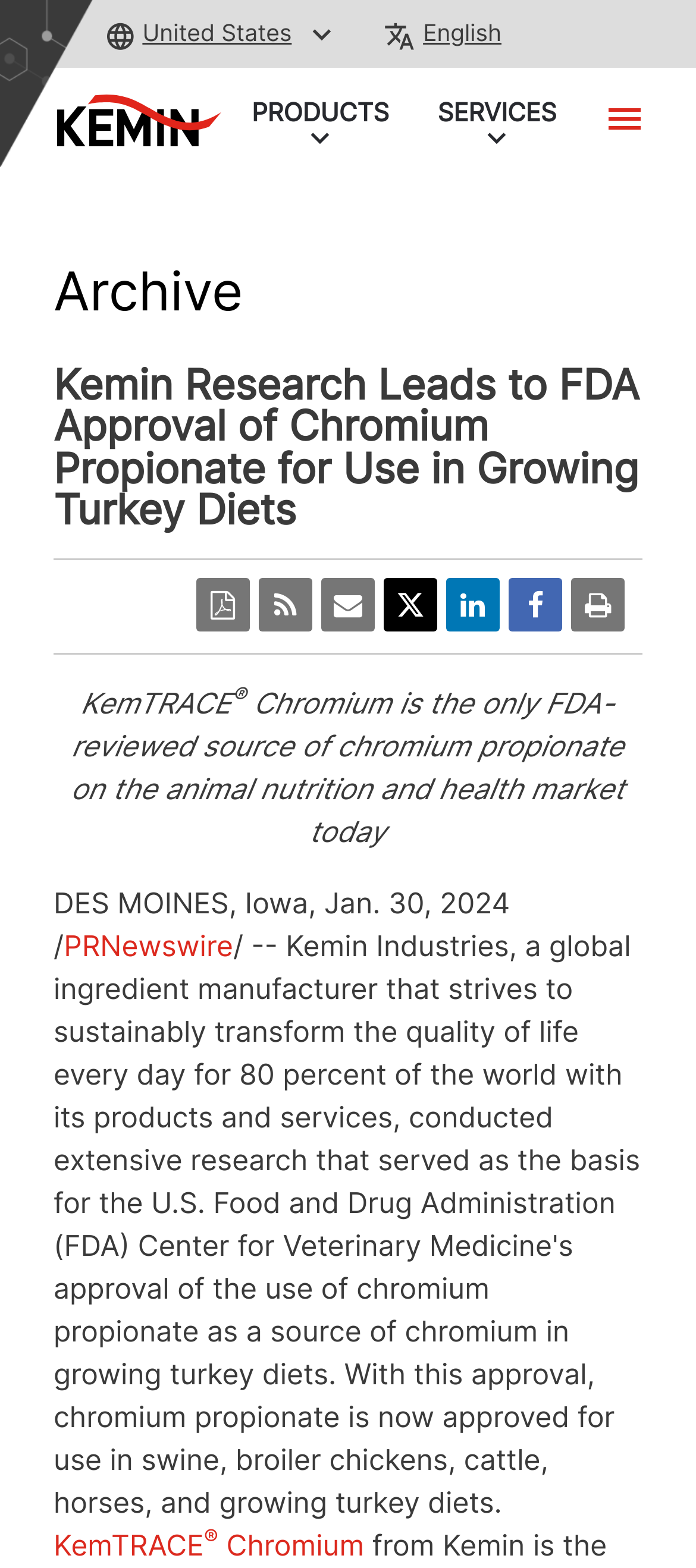What is the date of the press release?
Please provide a single word or phrase answer based on the image.

Jan. 30, 2024